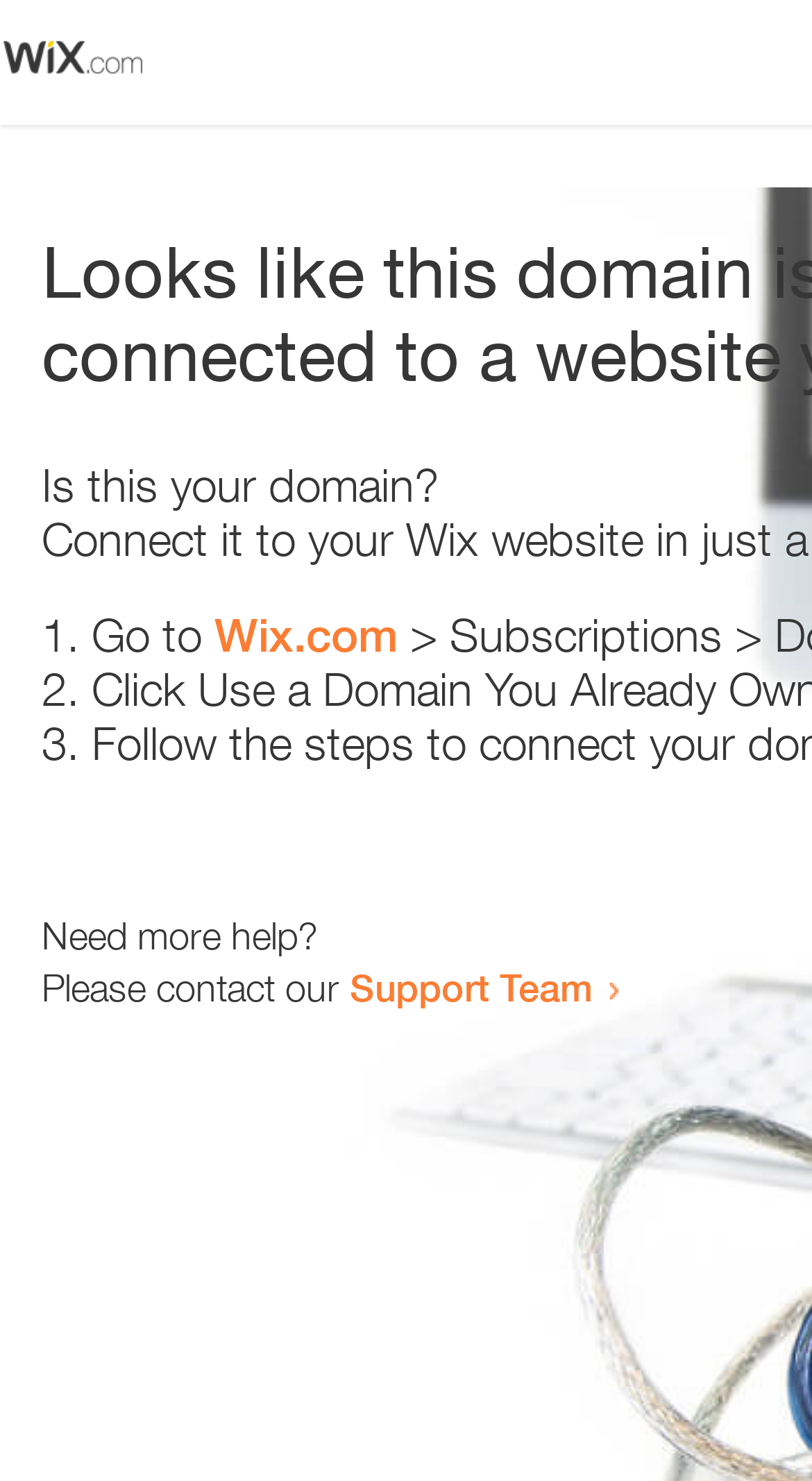Provide a one-word or brief phrase answer to the question:
What is the question being asked at the top of the page?

Is this your domain?